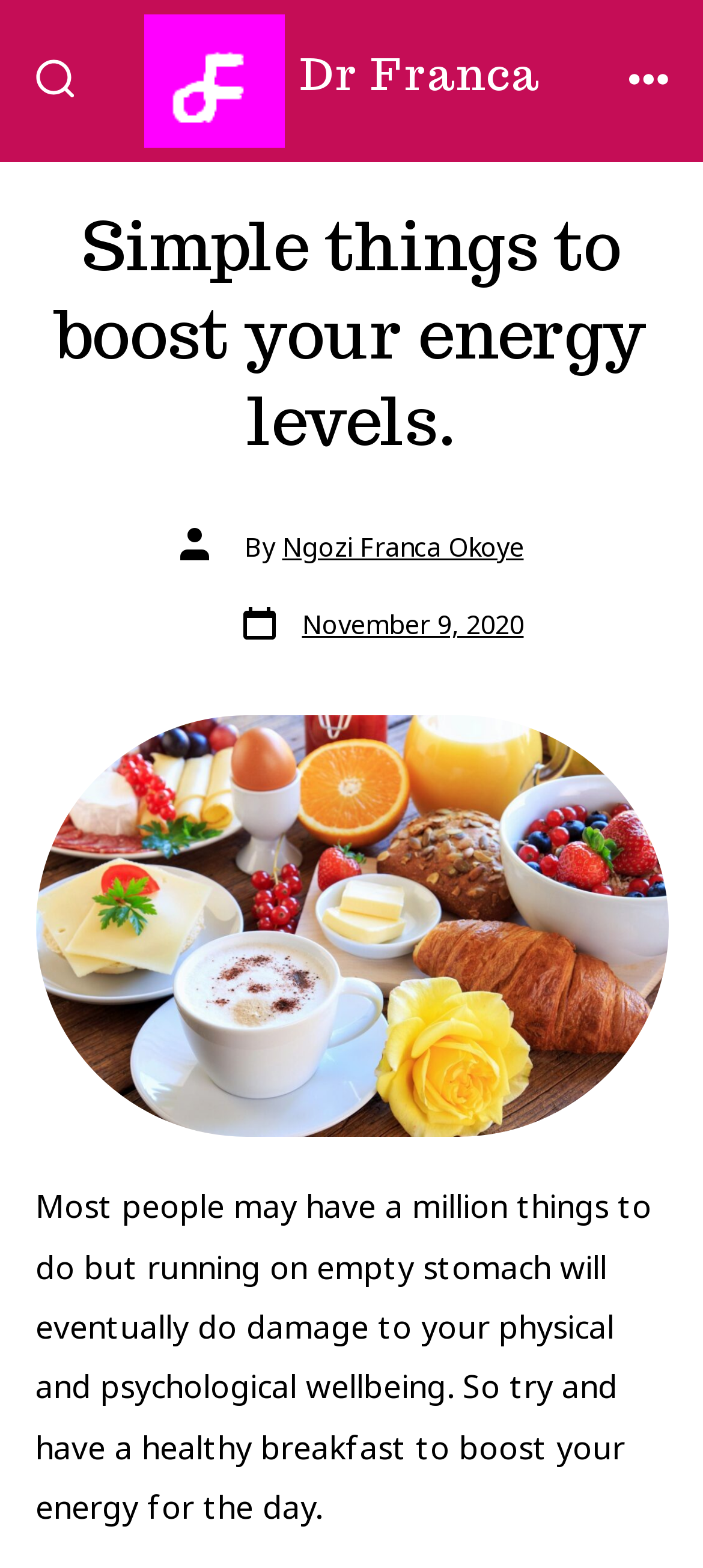Use the information in the screenshot to answer the question comprehensively: What is the main topic of the webpage?

The main topic of the webpage can be inferred by looking at the title and the content, which discusses simple things to boost energy levels and the importance of having a healthy breakfast.